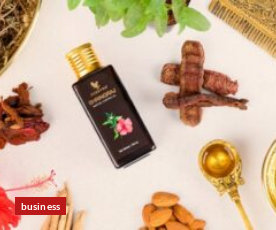Respond with a single word or phrase to the following question: What is the purpose of the golden spoon in the composition?

Add sophistication